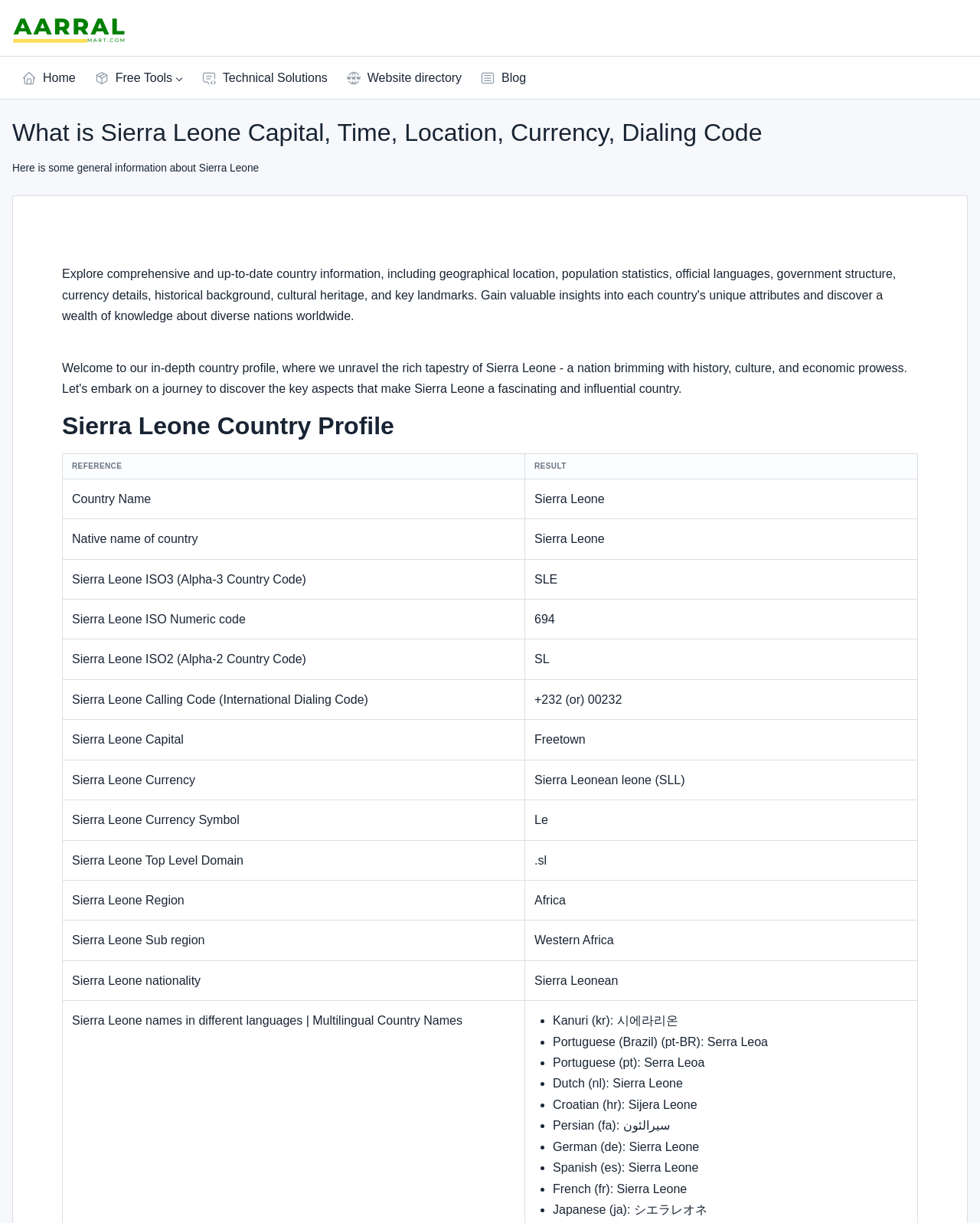What is the ISO3 code for Sierra Leone?
Answer the question with as much detail as possible.

The answer can be found in the table under the 'Sierra Leone Country Profile' heading, where the 'Sierra Leone ISO3 (Alpha-3 Country Code)' column has the value 'SLE'.